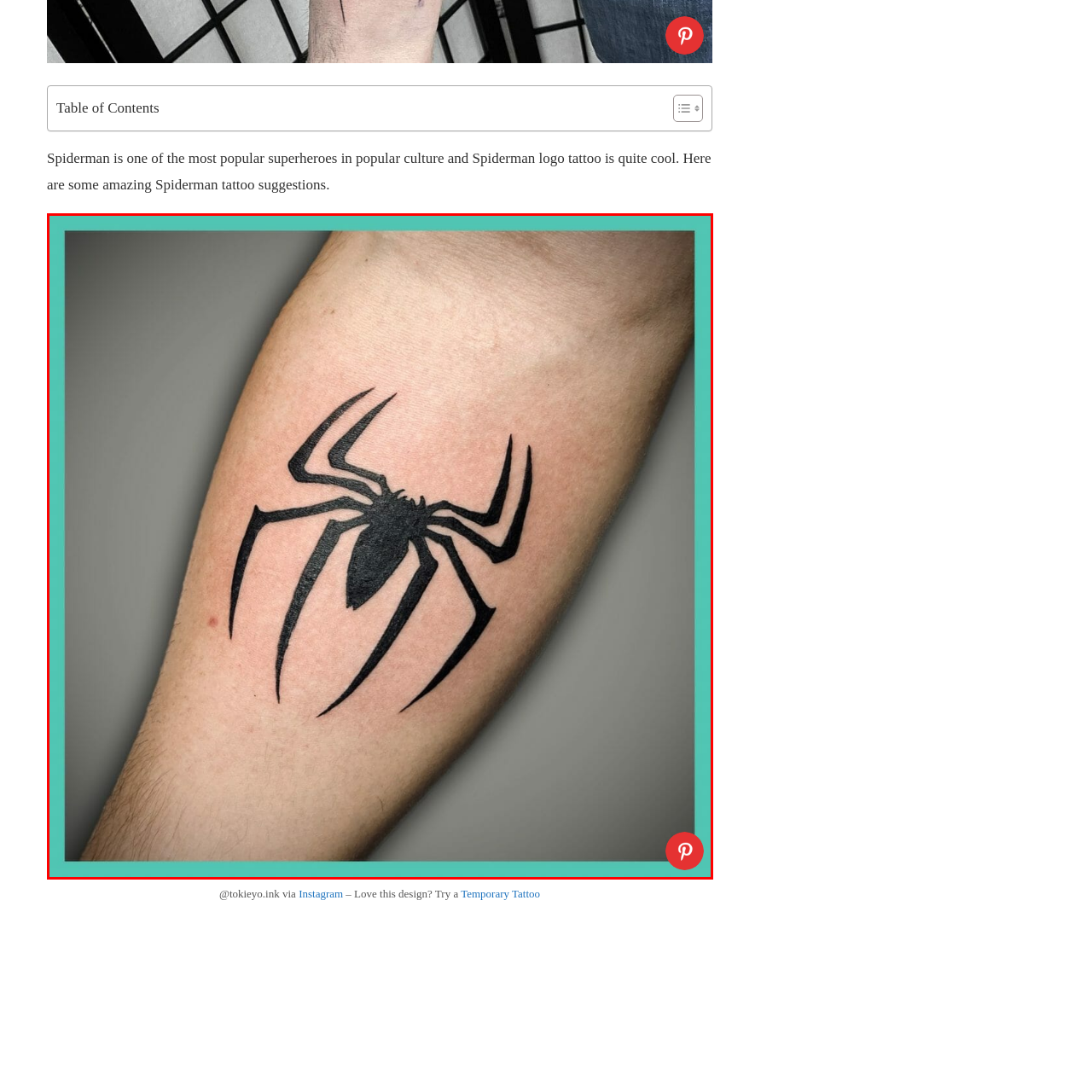Focus on the picture inside the red-framed area and provide a one-word or short phrase response to the following question:
What is the background of the image?

Neutral